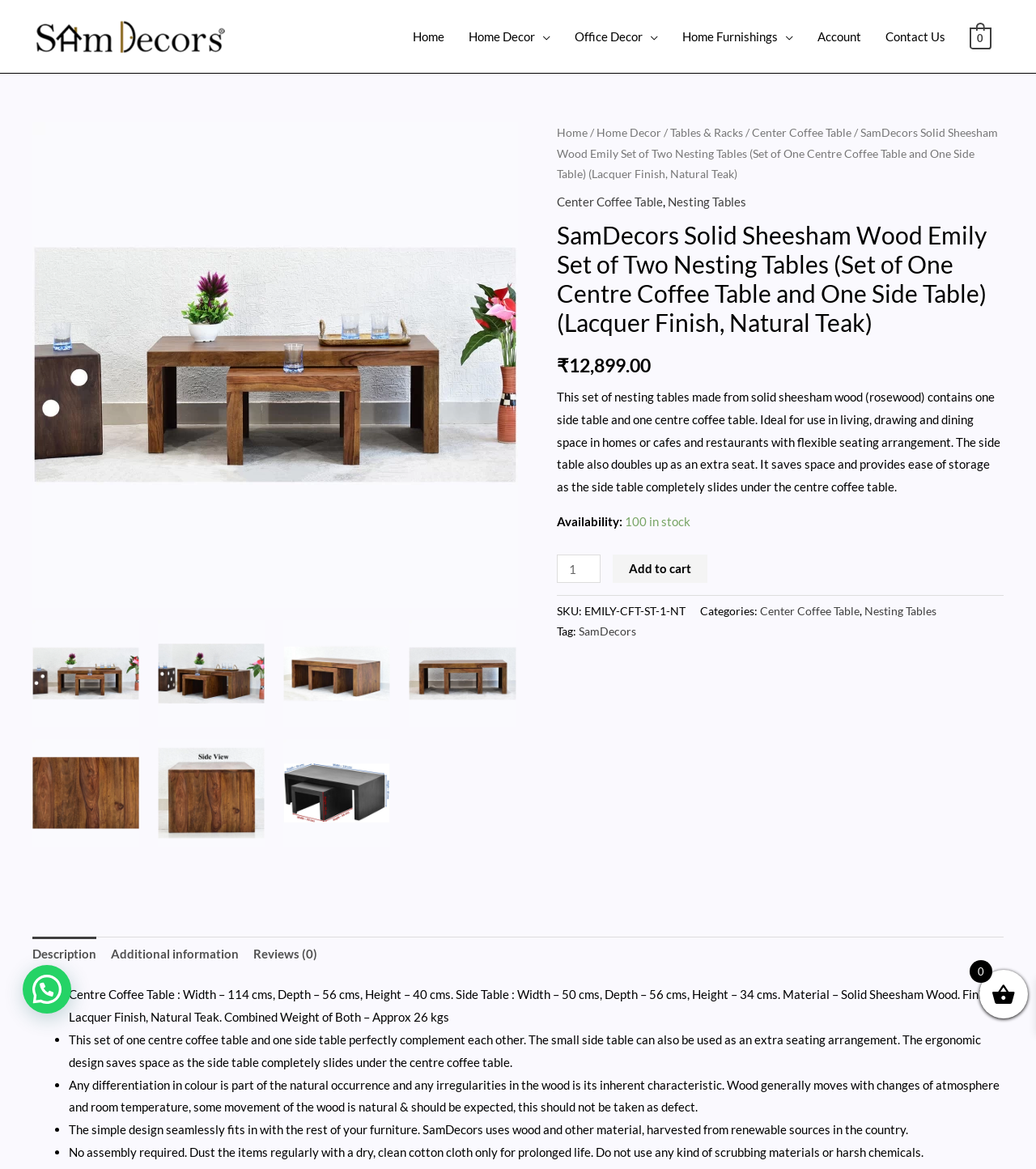Determine the bounding box coordinates for the UI element matching this description: "Center Coffee Table".

[0.538, 0.166, 0.64, 0.178]